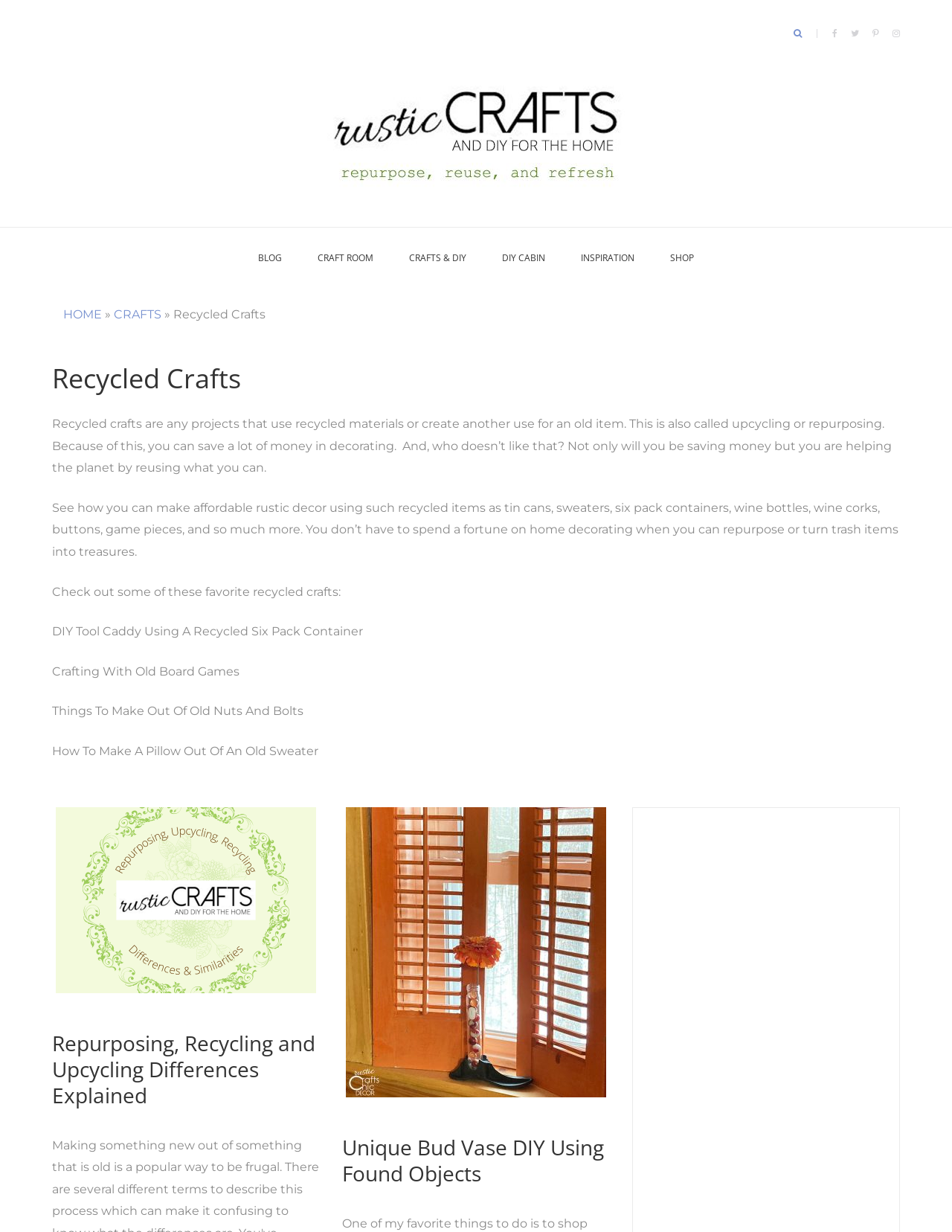What is the purpose of recycled crafts?
Please give a detailed answer to the question using the information shown in the image.

According to the webpage's text, recycled crafts can help save money on home decoration and also contribute to helping the planet by reusing old items.